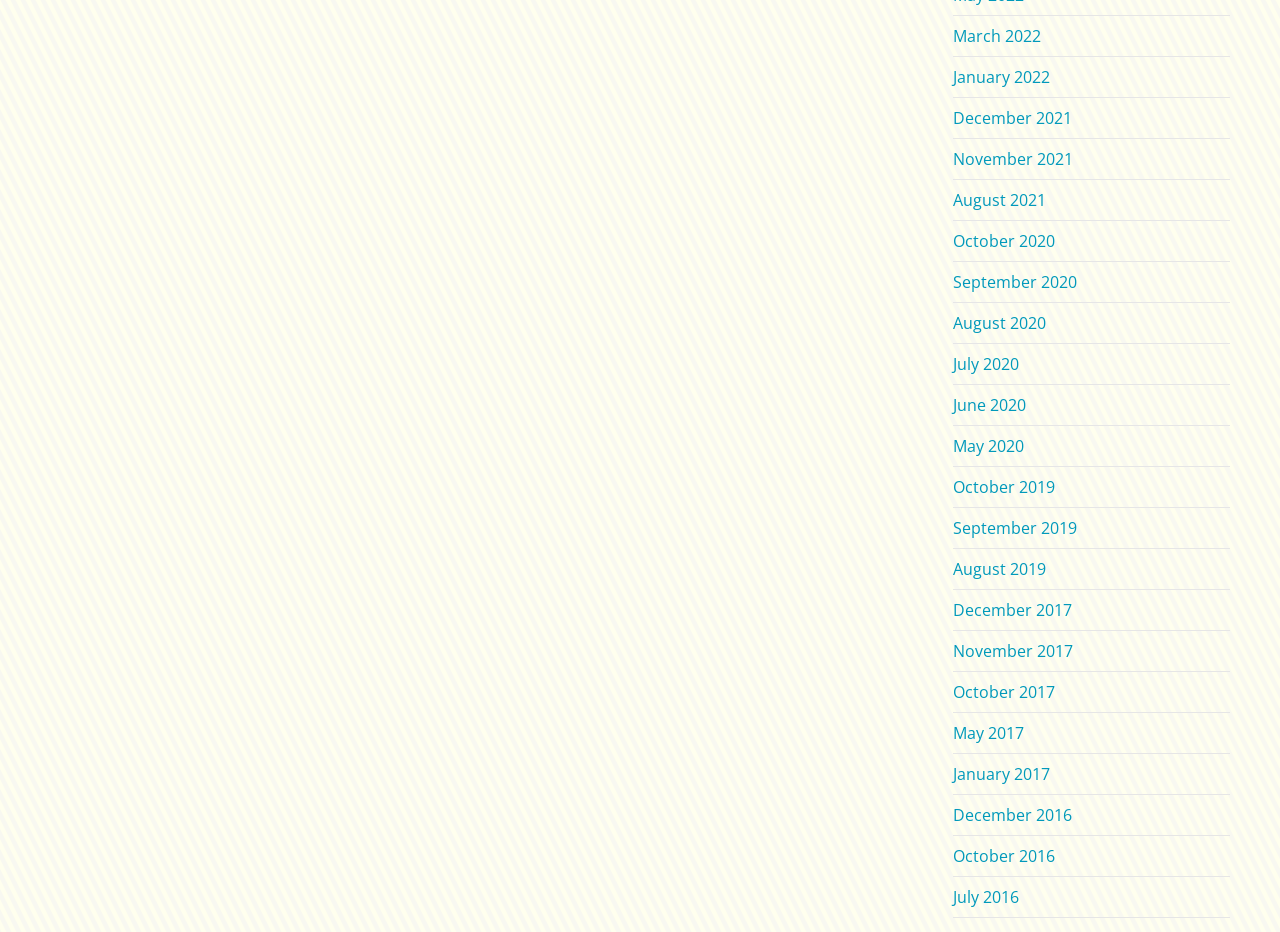Respond with a single word or short phrase to the following question: 
What is the month listed above 'October 2019'?

September 2019